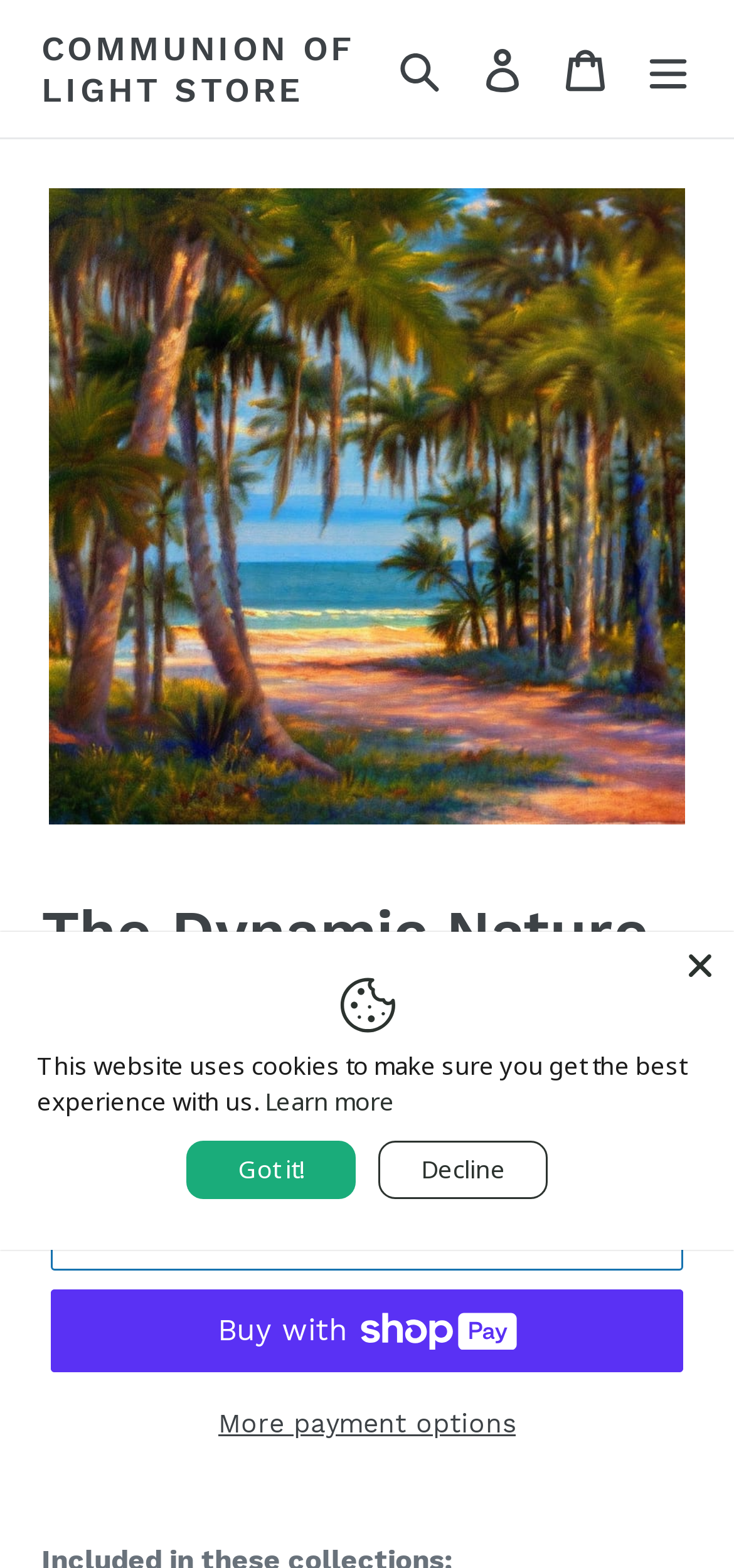Bounding box coordinates should be in the format (top-left x, top-left y, bottom-right x, bottom-right y) and all values should be floating point numbers between 0 and 1. Determine the bounding box coordinate for the UI element described as: Communion of Light Store

[0.056, 0.018, 0.515, 0.07]